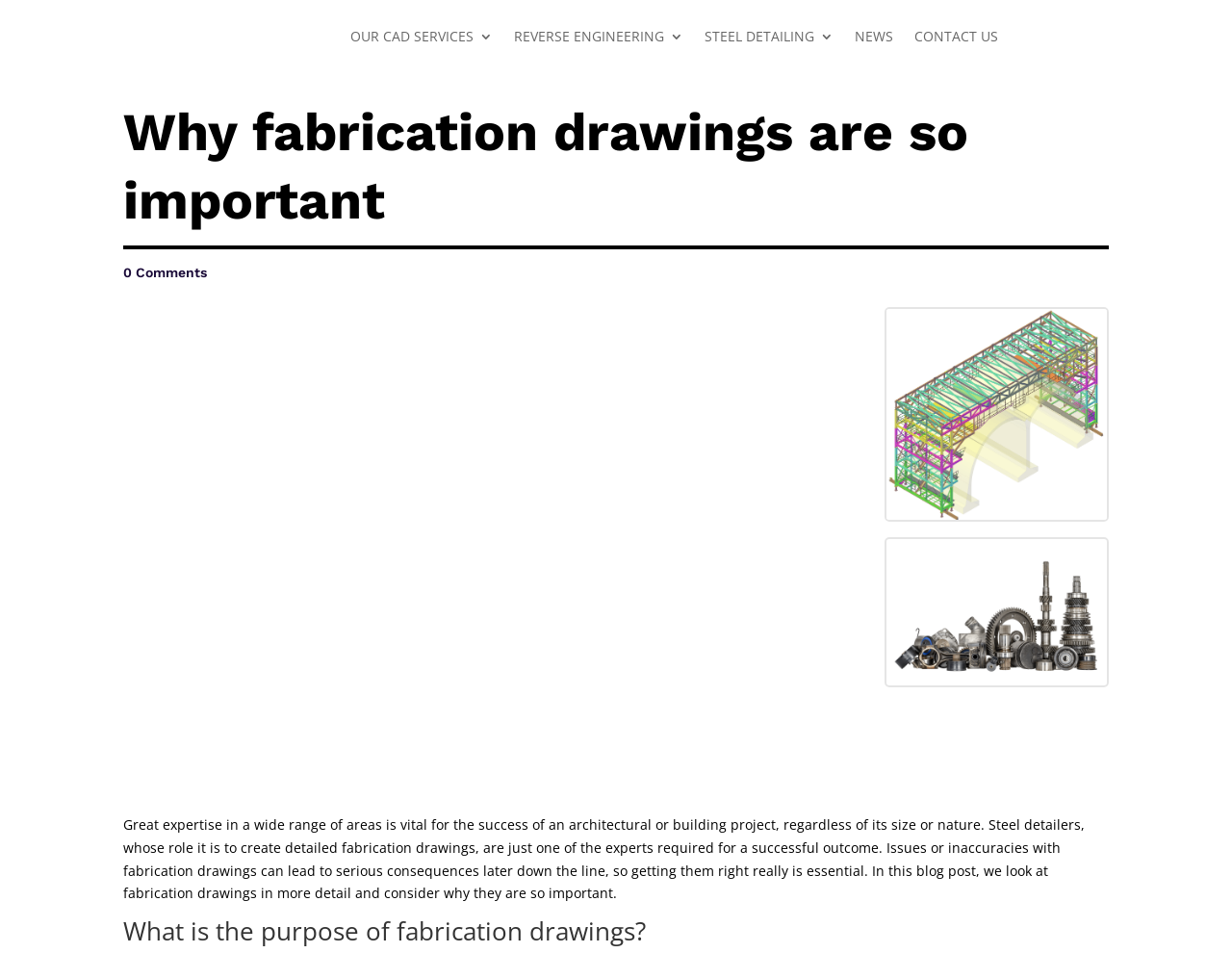Provide the bounding box for the UI element matching this description: "Franklin E. Bliss".

None